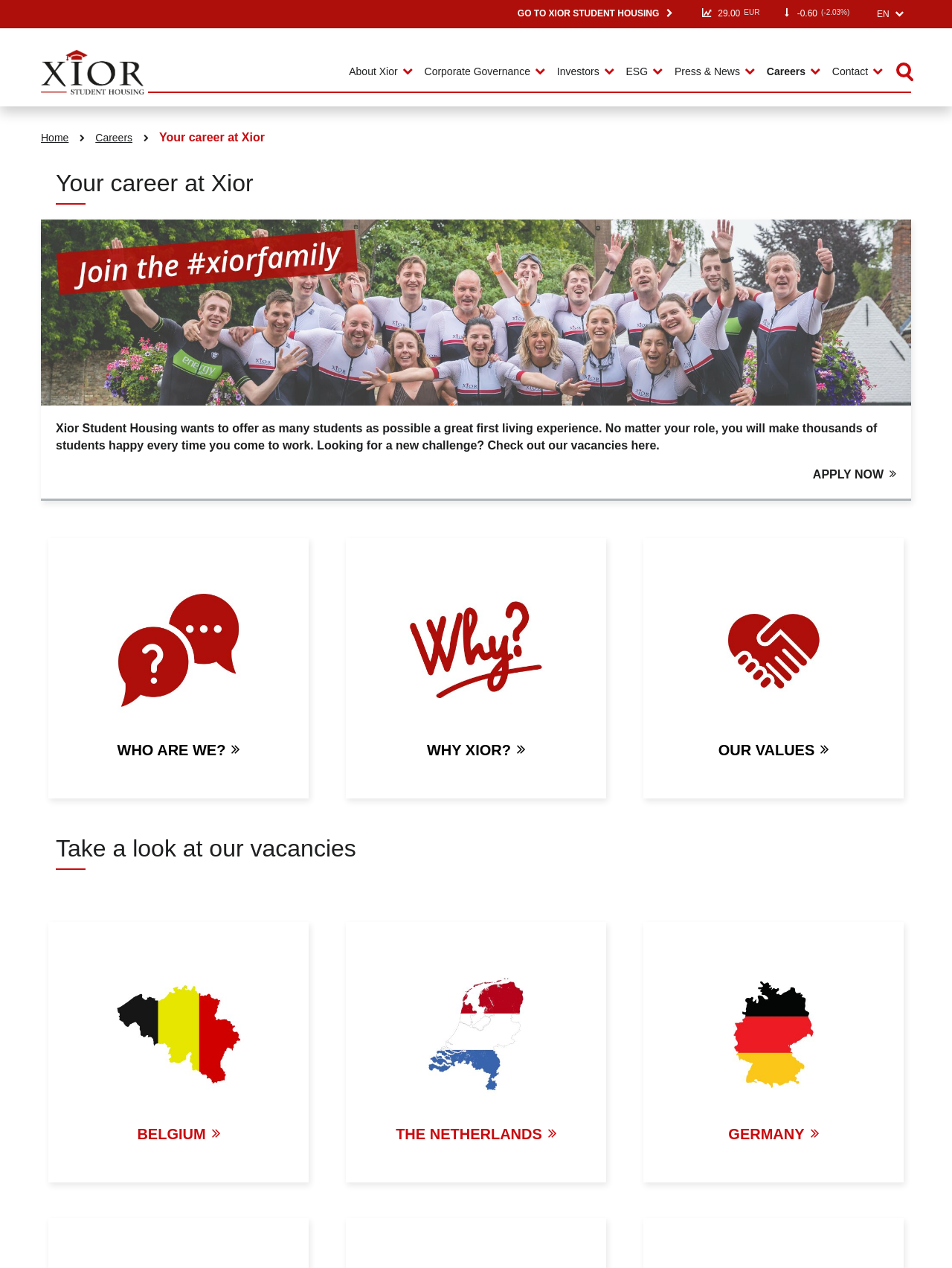Please identify the bounding box coordinates of the region to click in order to complete the task: "Click the Xior red logo". The coordinates must be four float numbers between 0 and 1, specified as [left, top, right, bottom].

[0.043, 0.039, 0.156, 0.075]